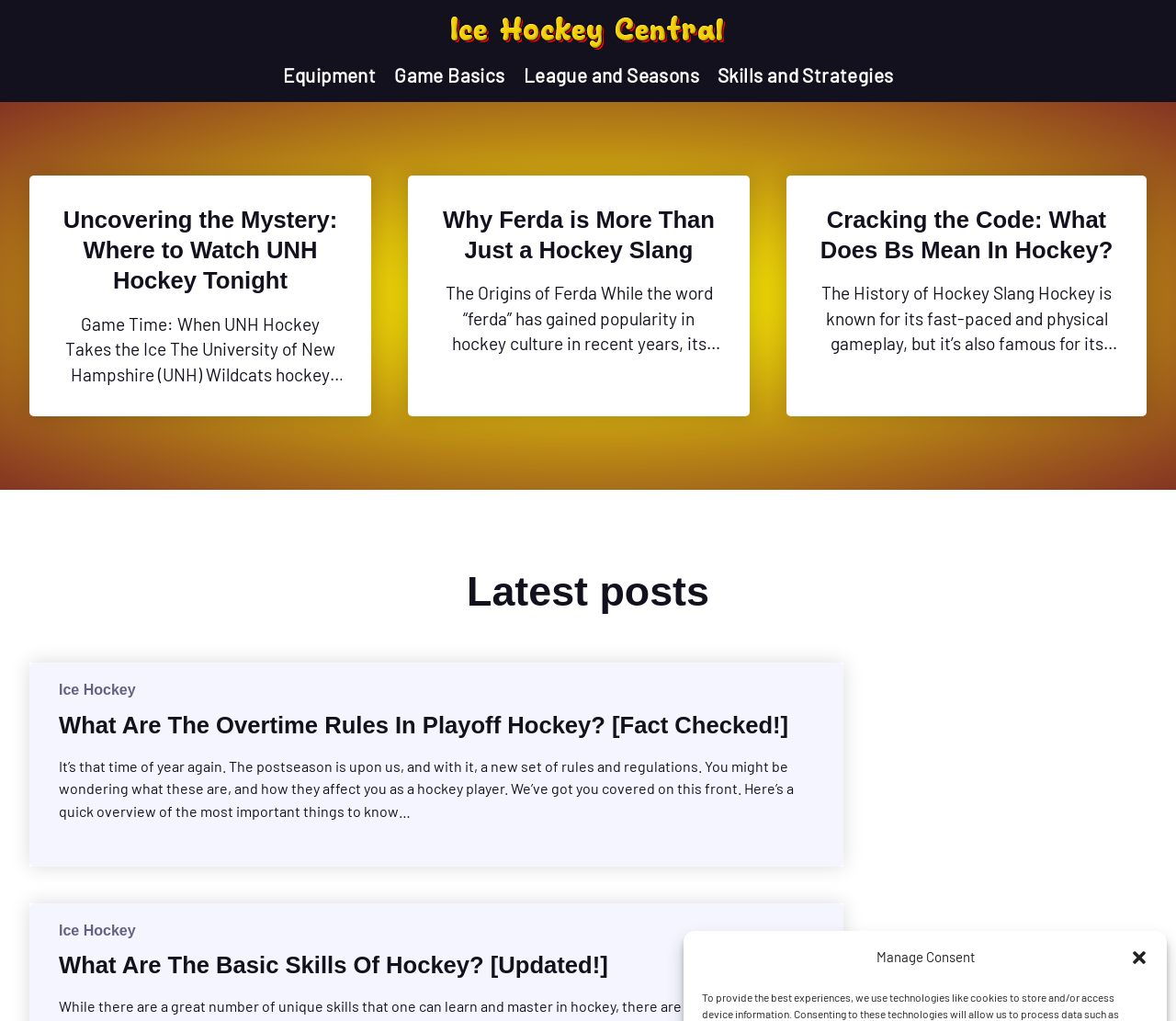Determine the bounding box for the described UI element: "Equipment".

[0.24, 0.063, 0.32, 0.085]